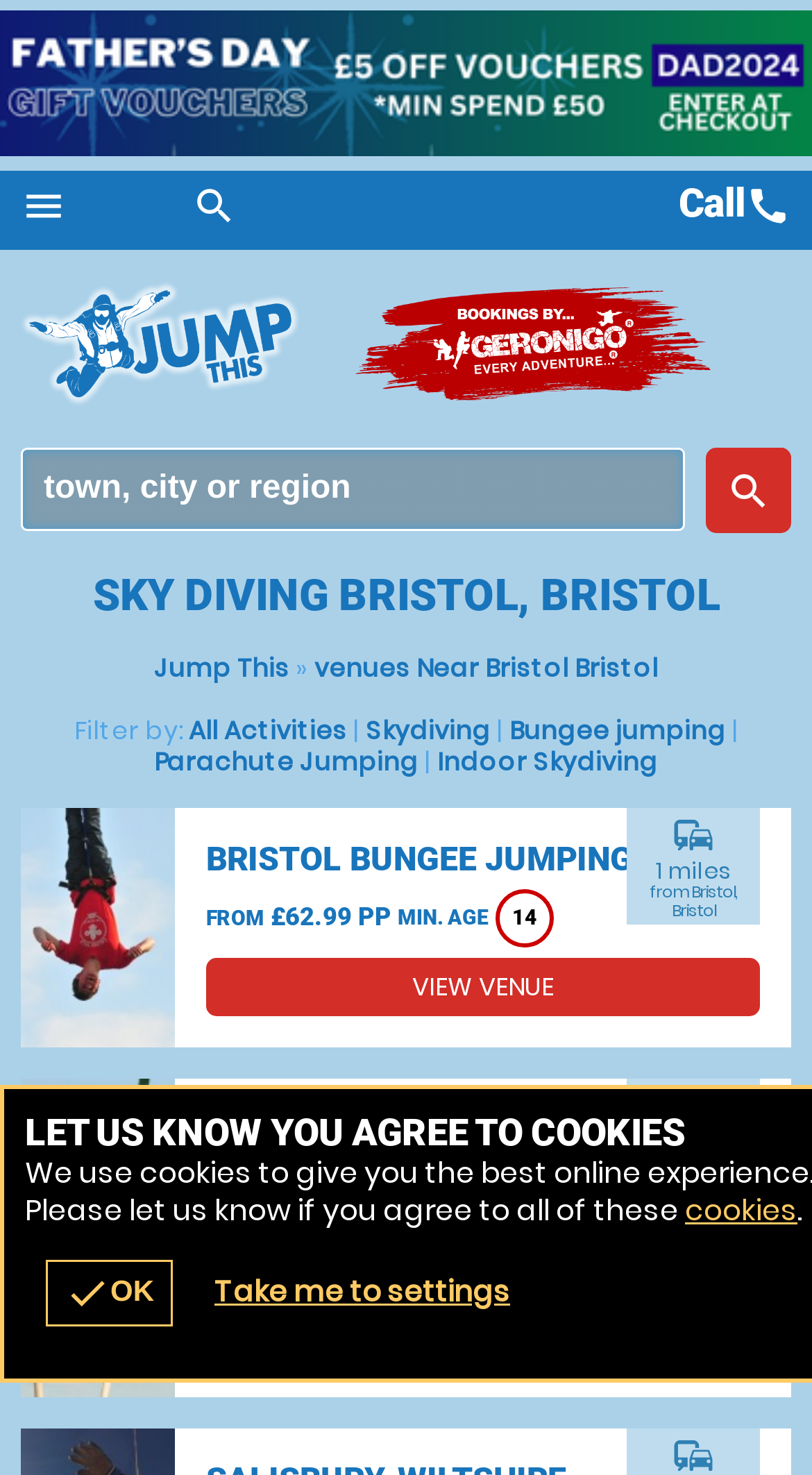Can you give a detailed response to the following question using the information from the image? What is the minimum age for Bungee jumping in Bristol?

I found the answer by looking at the section 'BRISTOL BUNGEE JUMPING' where it says 'MIN. AGE' and then 'Minimum Age is 14'.